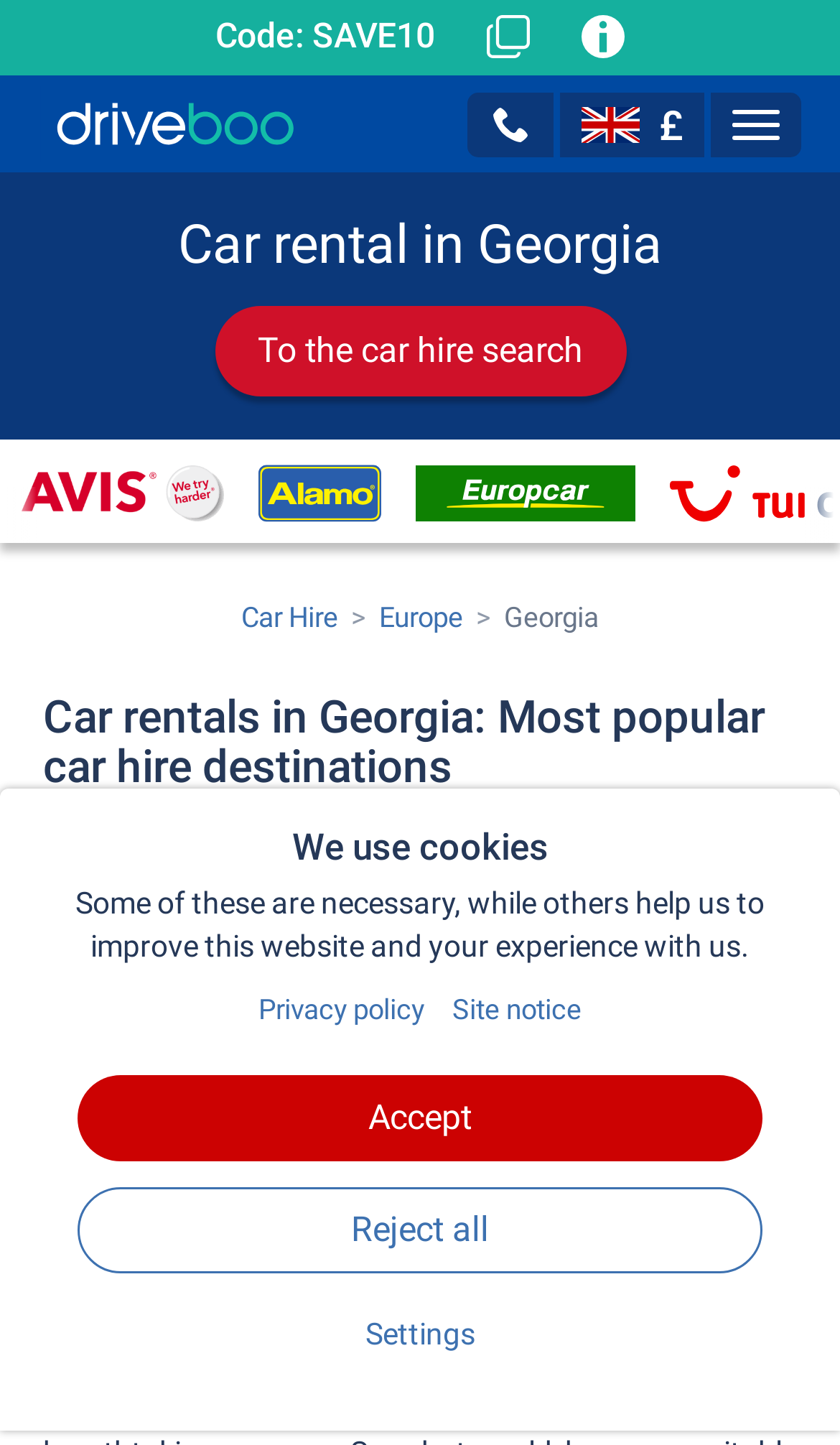Specify the bounding box coordinates of the area to click in order to follow the given instruction: "Click the 'Settings' link."

None